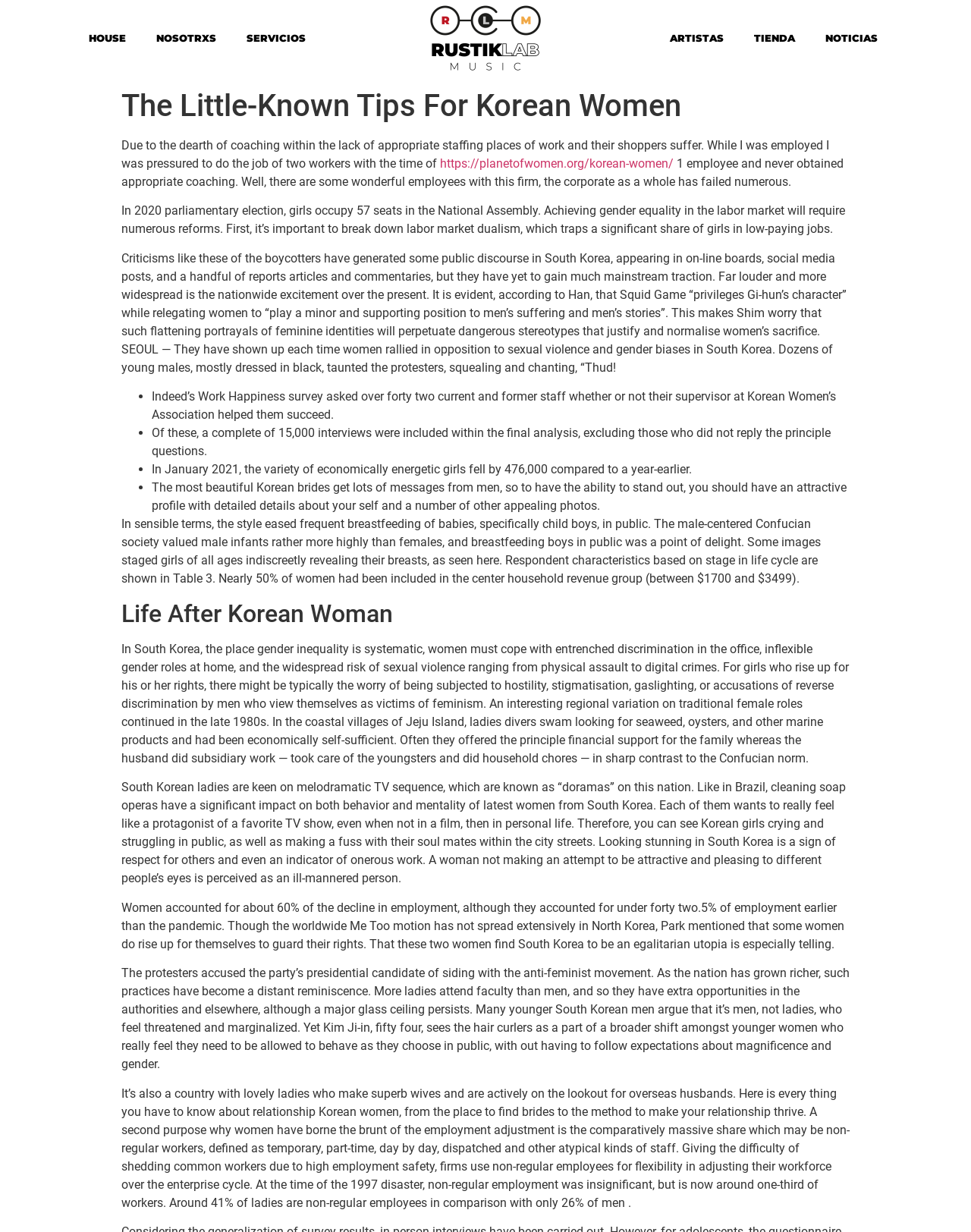Using the provided description: "Nosotrxs", find the bounding box coordinates of the corresponding UI element. The output should be four float numbers between 0 and 1, in the format [left, top, right, bottom].

[0.145, 0.017, 0.238, 0.045]